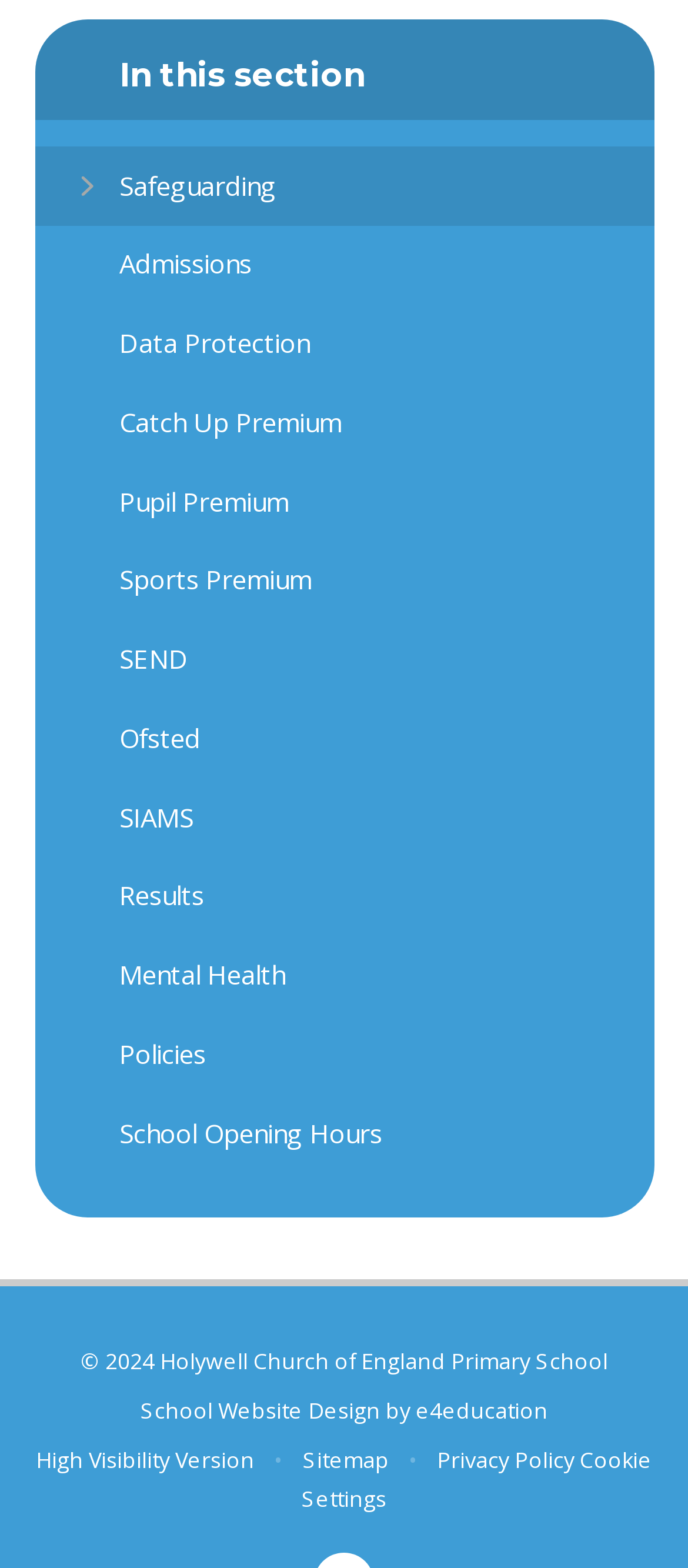What is the first link in the section?
Refer to the image and give a detailed answer to the query.

The first link in the section is 'Safeguarding' which is located at the top of the section with a bounding box coordinate of [0.05, 0.094, 0.95, 0.144] and has an image associated with it.